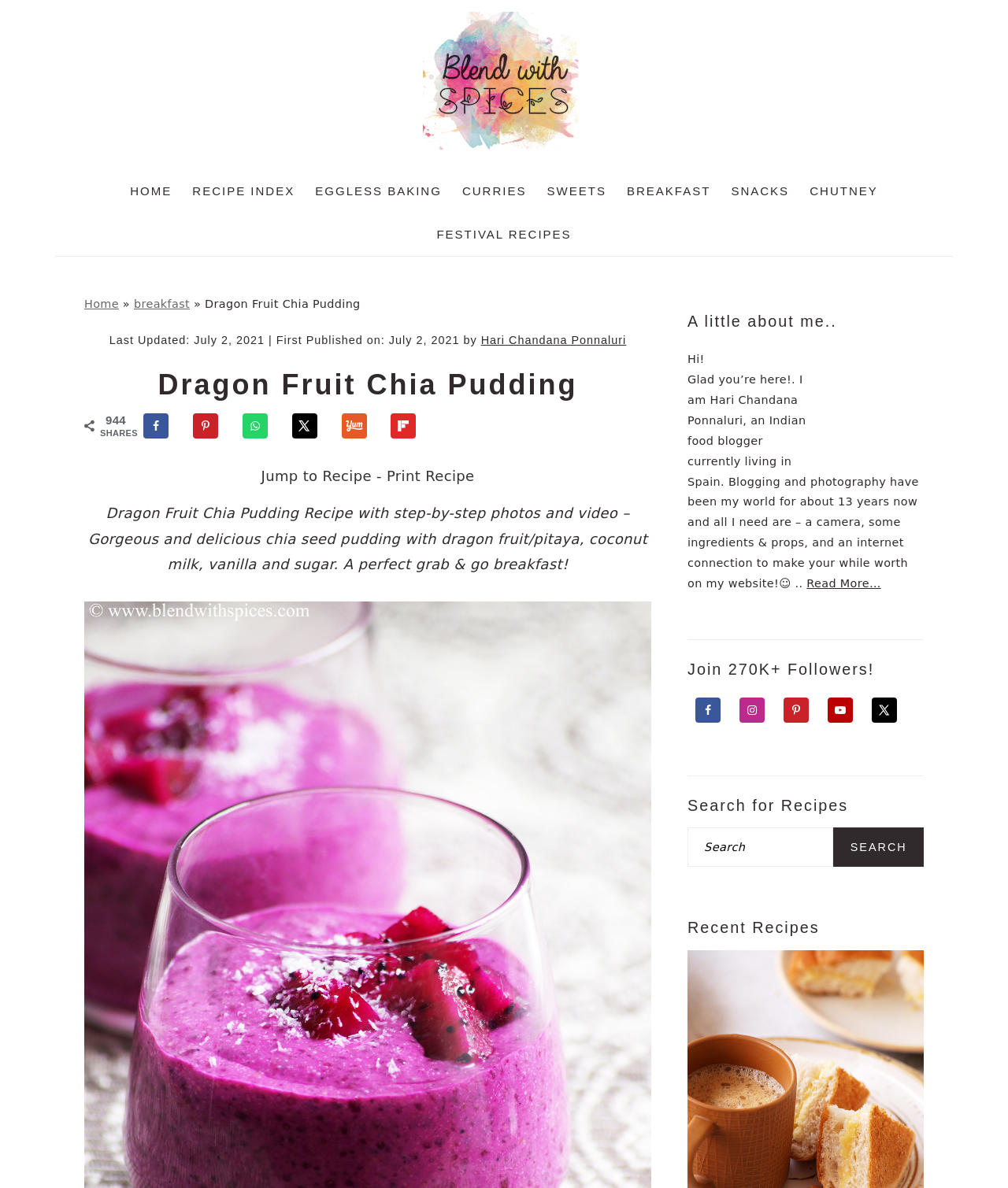Please locate the bounding box coordinates for the element that should be clicked to achieve the following instruction: "Jump to Recipe". Ensure the coordinates are given as four float numbers between 0 and 1, i.e., [left, top, right, bottom].

[0.259, 0.394, 0.369, 0.408]